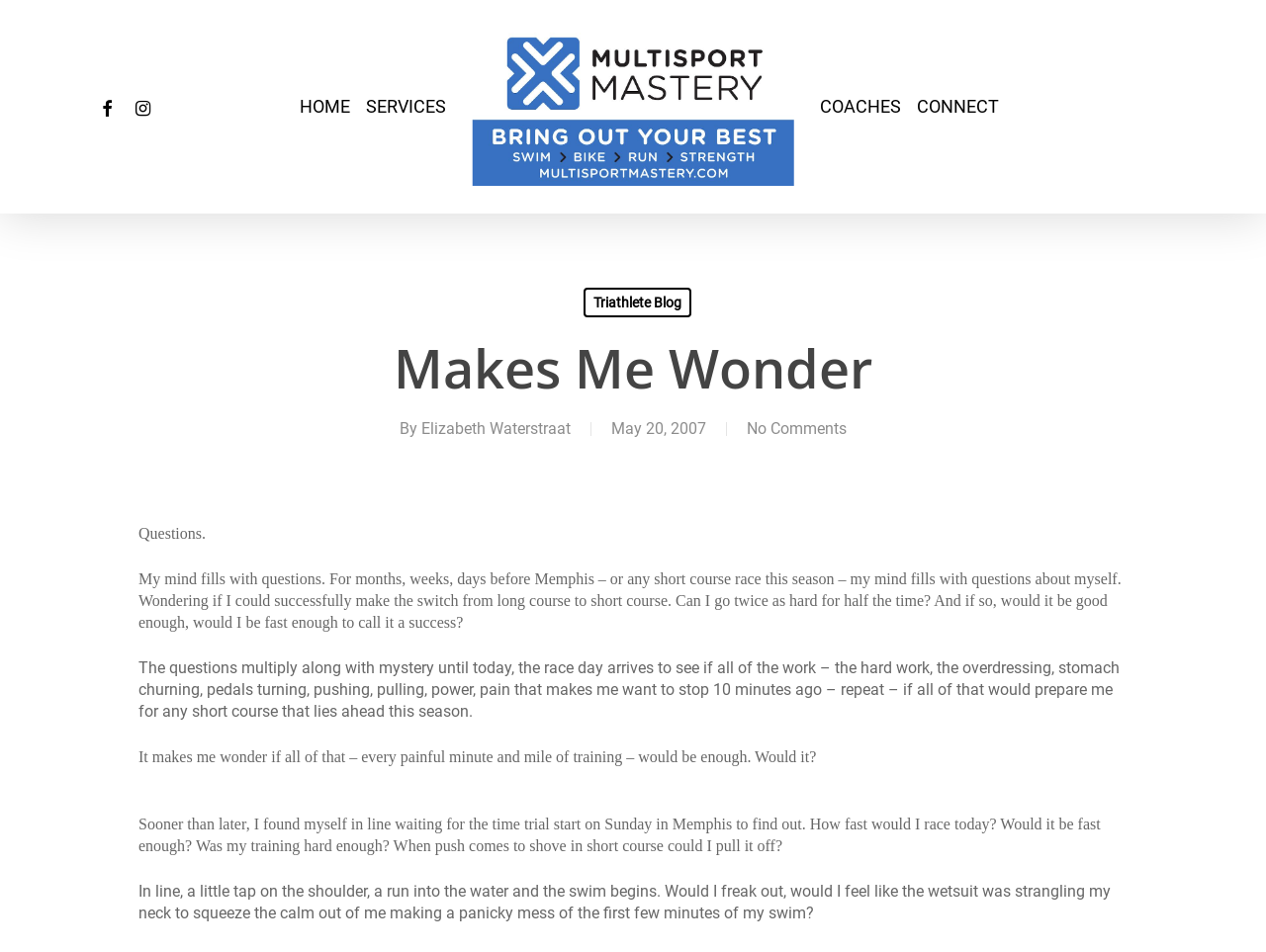Identify and provide the main heading of the webpage.

Makes Me Wonder